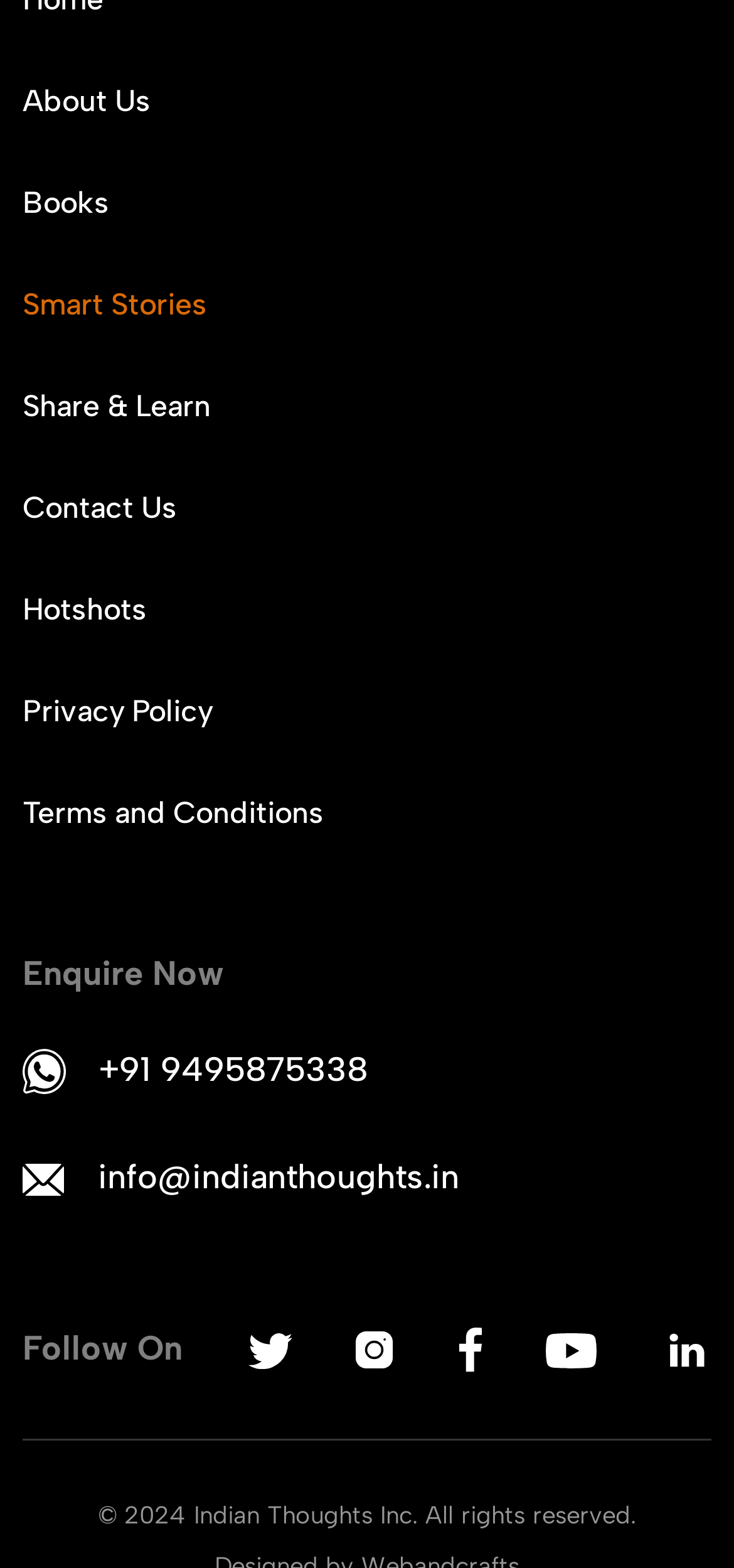Identify the bounding box of the UI component described as: "Books".

[0.031, 0.115, 0.149, 0.144]